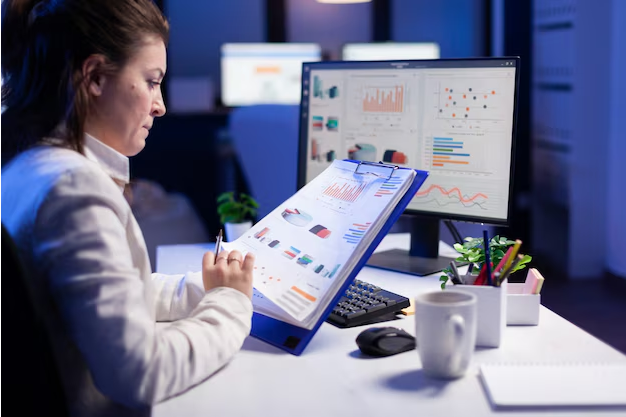What is on the desktop computer?
Analyze the image and provide a thorough answer to the question.

The desktop computer to the woman's left is displaying more intricate graphs and statistics, providing a digital complement to the physical documents she is reviewing, indicating that the computer screen is showing graphs and statistics.